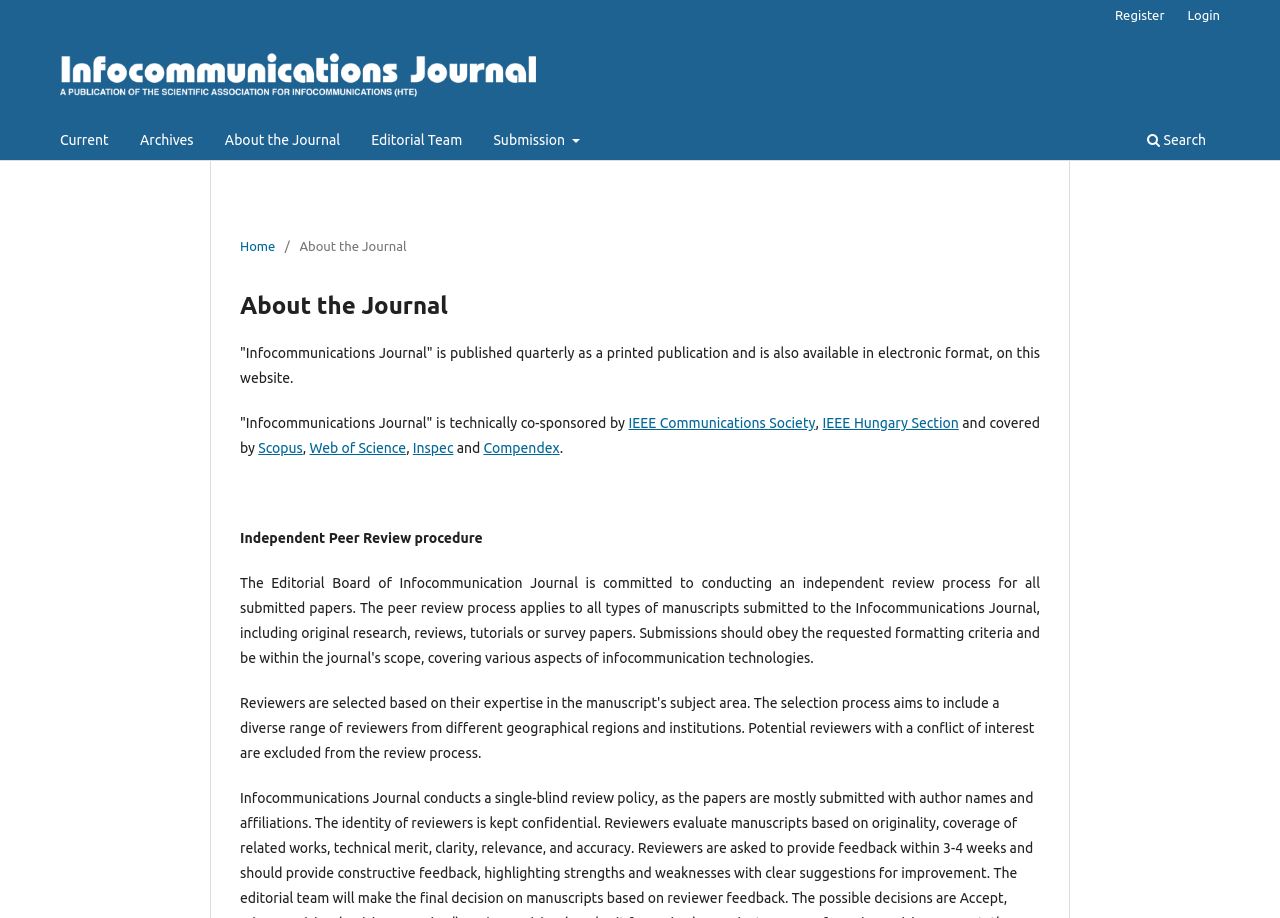Locate the bounding box coordinates of the clickable region necessary to complete the following instruction: "Click HOME". Provide the coordinates in the format of four float numbers between 0 and 1, i.e., [left, top, right, bottom].

None